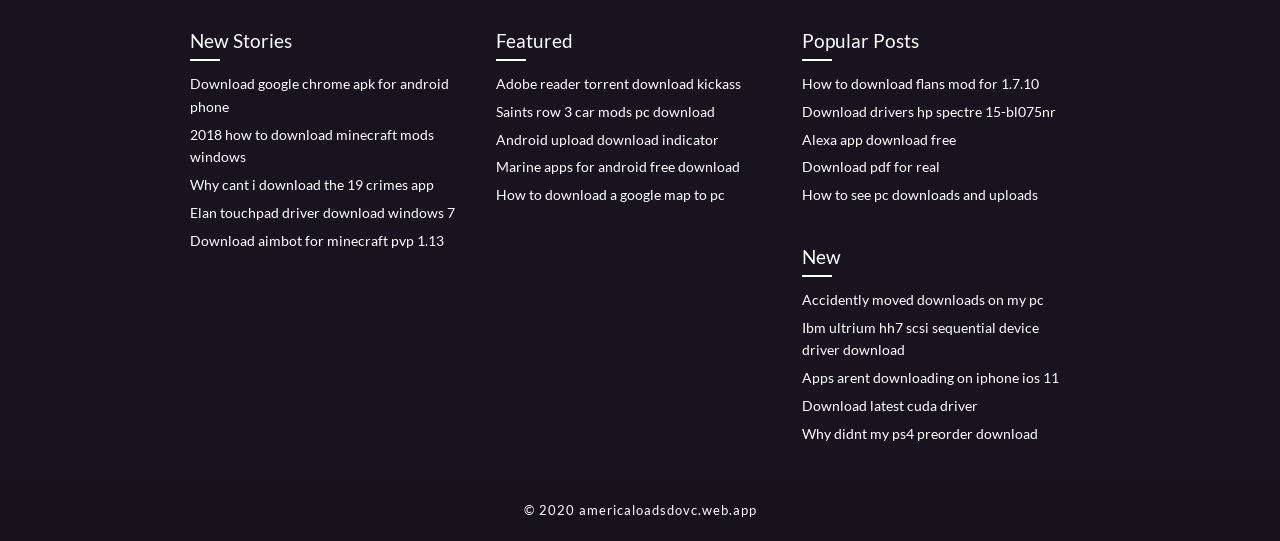Could you locate the bounding box coordinates for the section that should be clicked to accomplish this task: "View featured posts".

[0.388, 0.049, 0.598, 0.113]